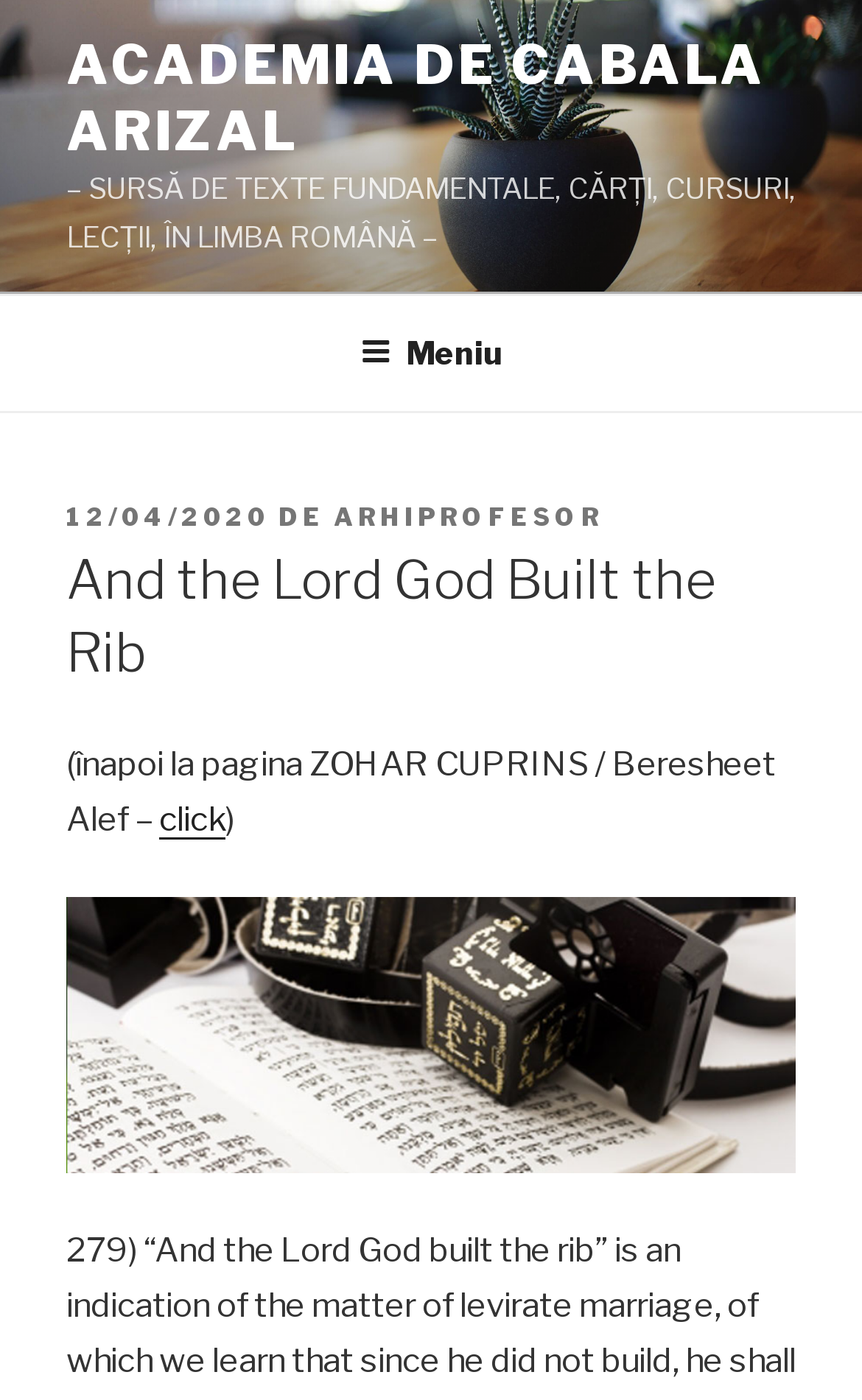Using the provided description ACADEMIA DE CABALA ARIZAL, find the bounding box coordinates for the UI element. Provide the coordinates in (top-left x, top-left y, bottom-right x, bottom-right y) format, ensuring all values are between 0 and 1.

[0.077, 0.024, 0.889, 0.117]